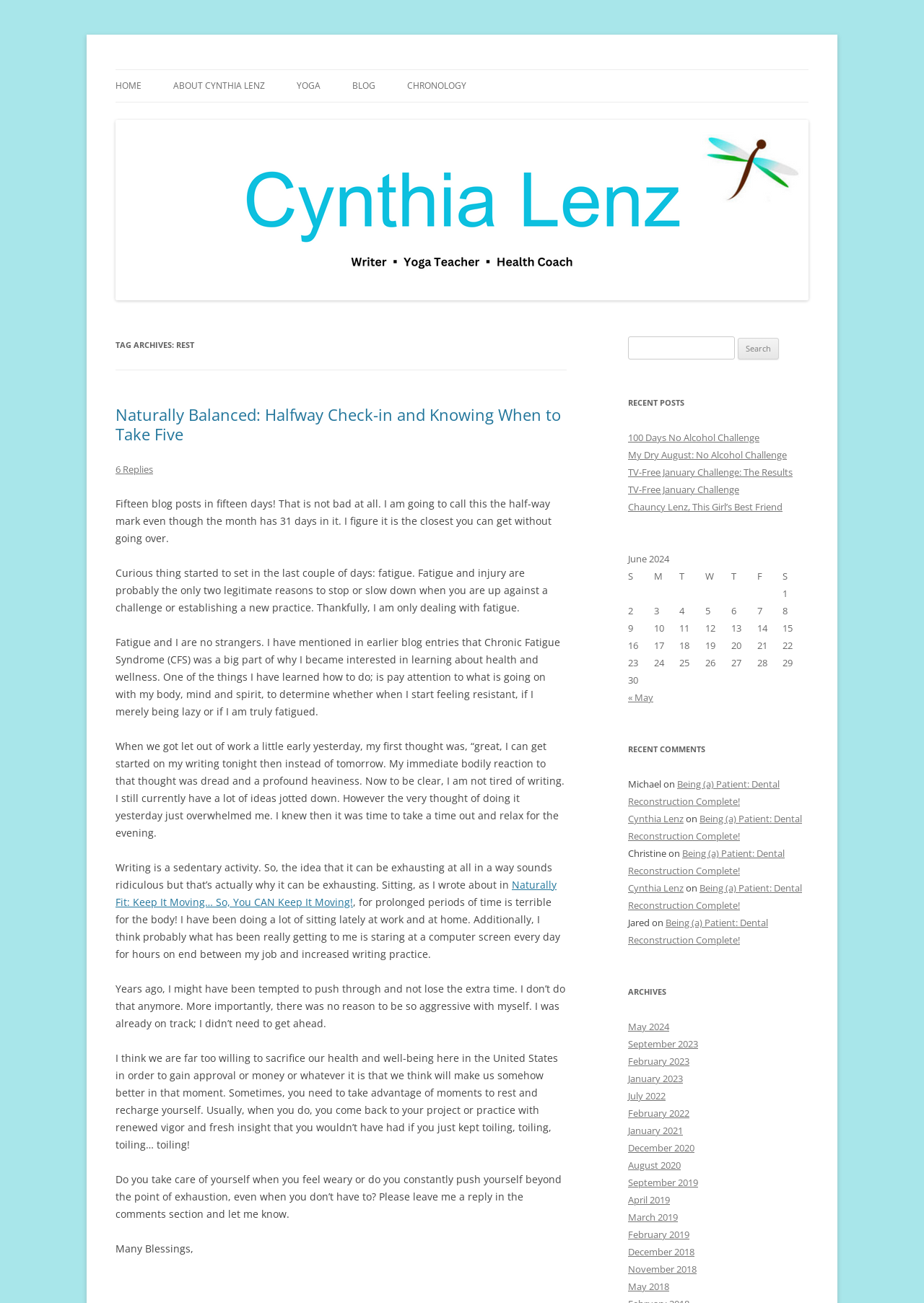Answer the question using only a single word or phrase: 
What is the title of the blog?

Cynthia Lenz's Naturally Healthy and Happy Blog